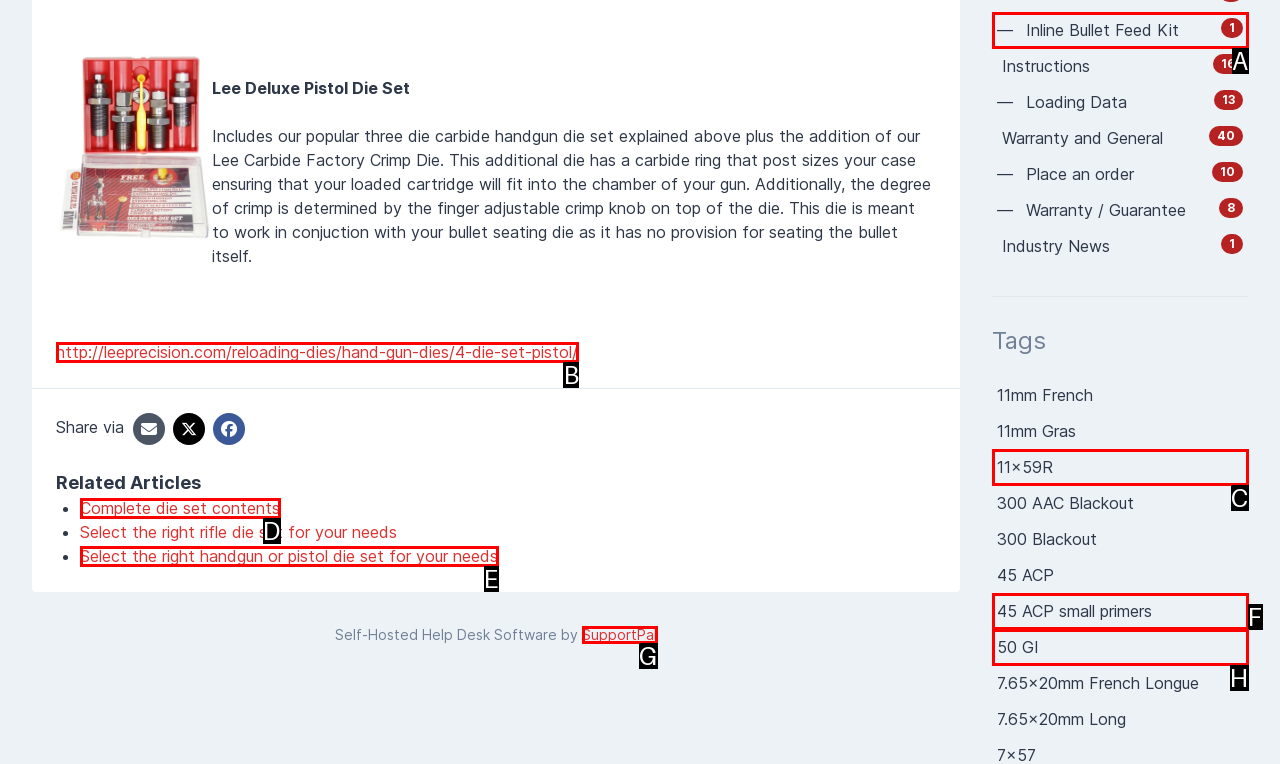Point out the option that needs to be clicked to fulfill the following instruction: Click on the link to learn more about the 4-die set pistol
Answer with the letter of the appropriate choice from the listed options.

B